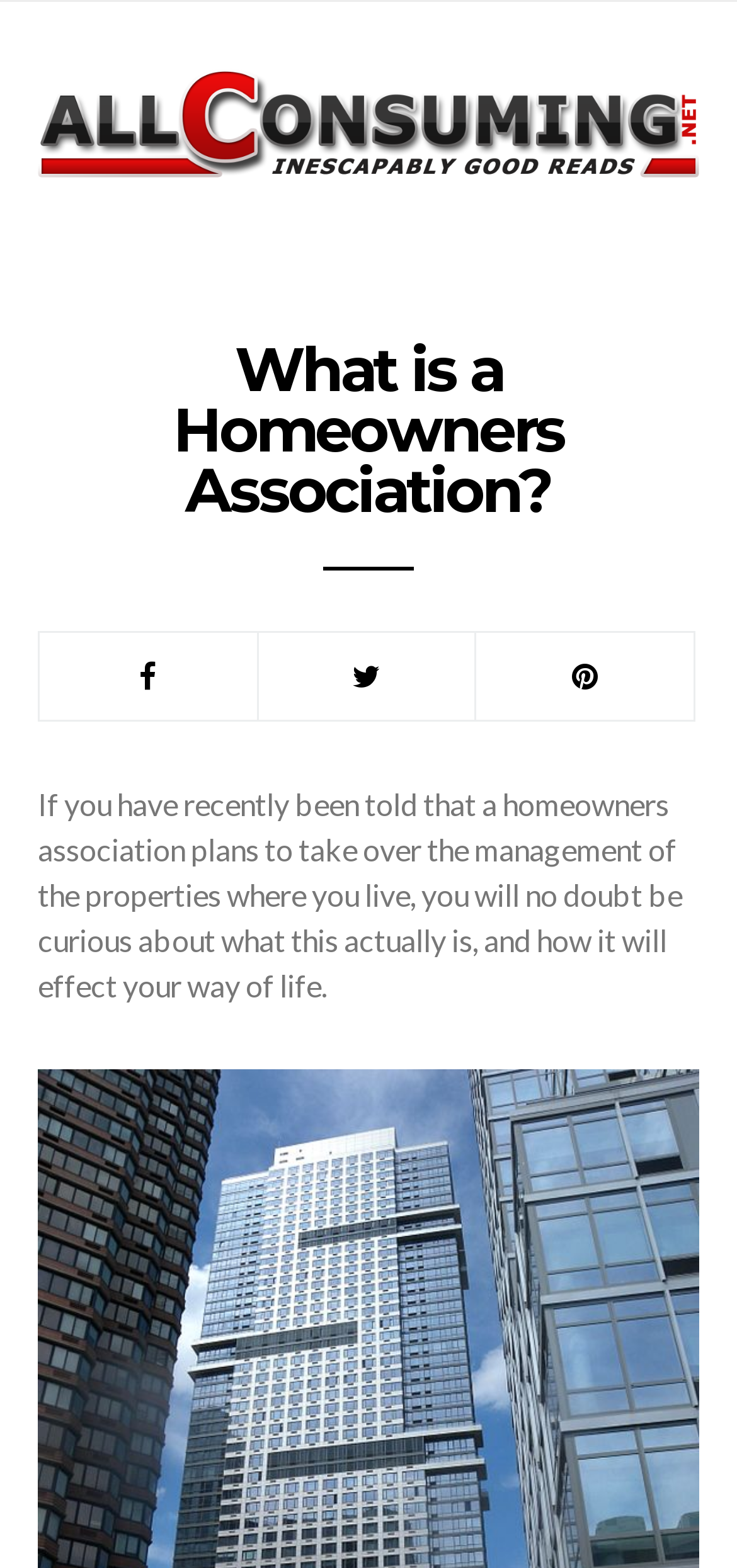What is the text of the webpage's headline?

What is a Homeowners Association?